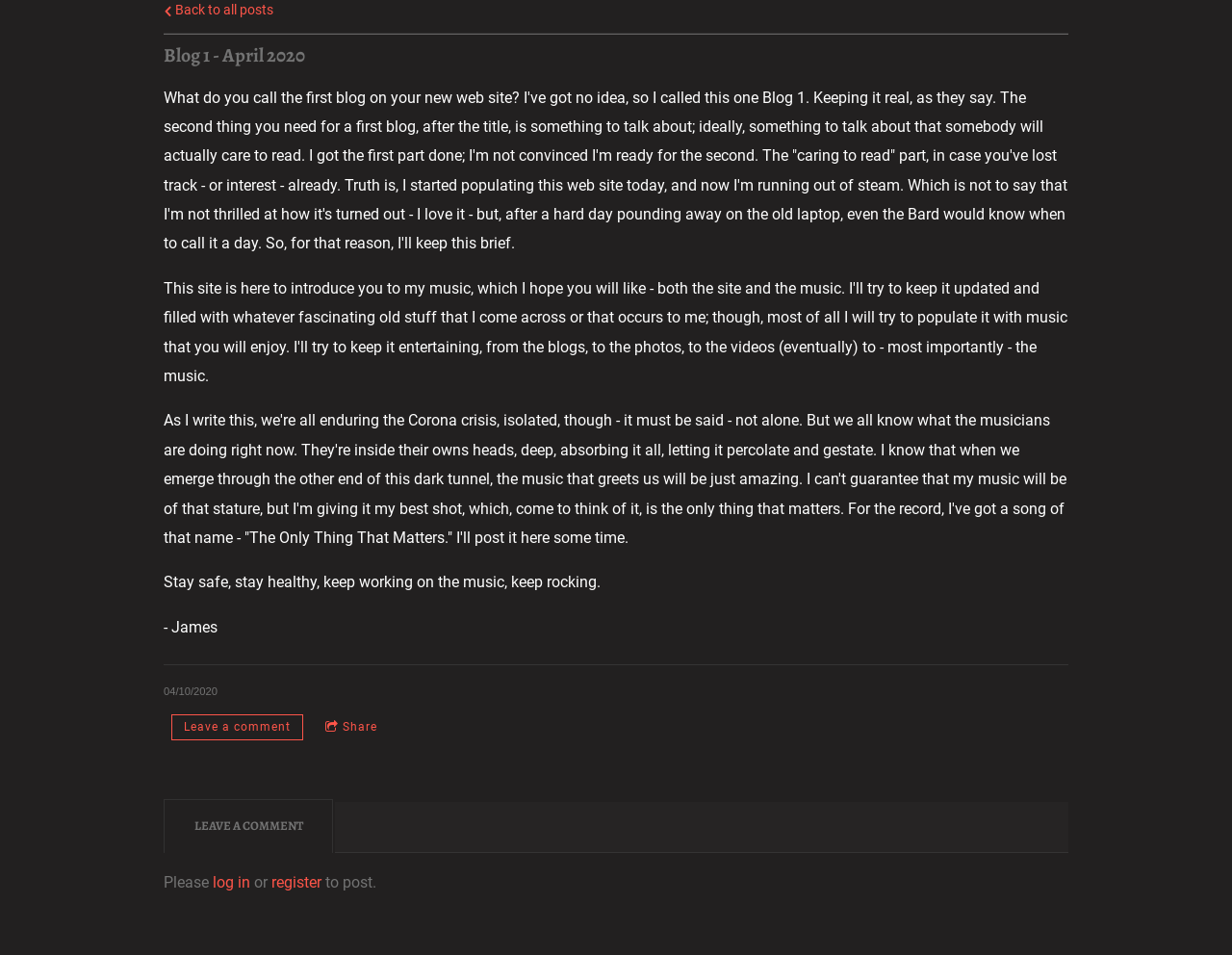What is the theme of the blog post?
Provide an in-depth answer to the question, covering all aspects.

The theme of the blog post can be inferred from the content of the post, which talks about the author's experience with music during the COVID-19 pandemic, and their hopes for the future of music after the crisis.